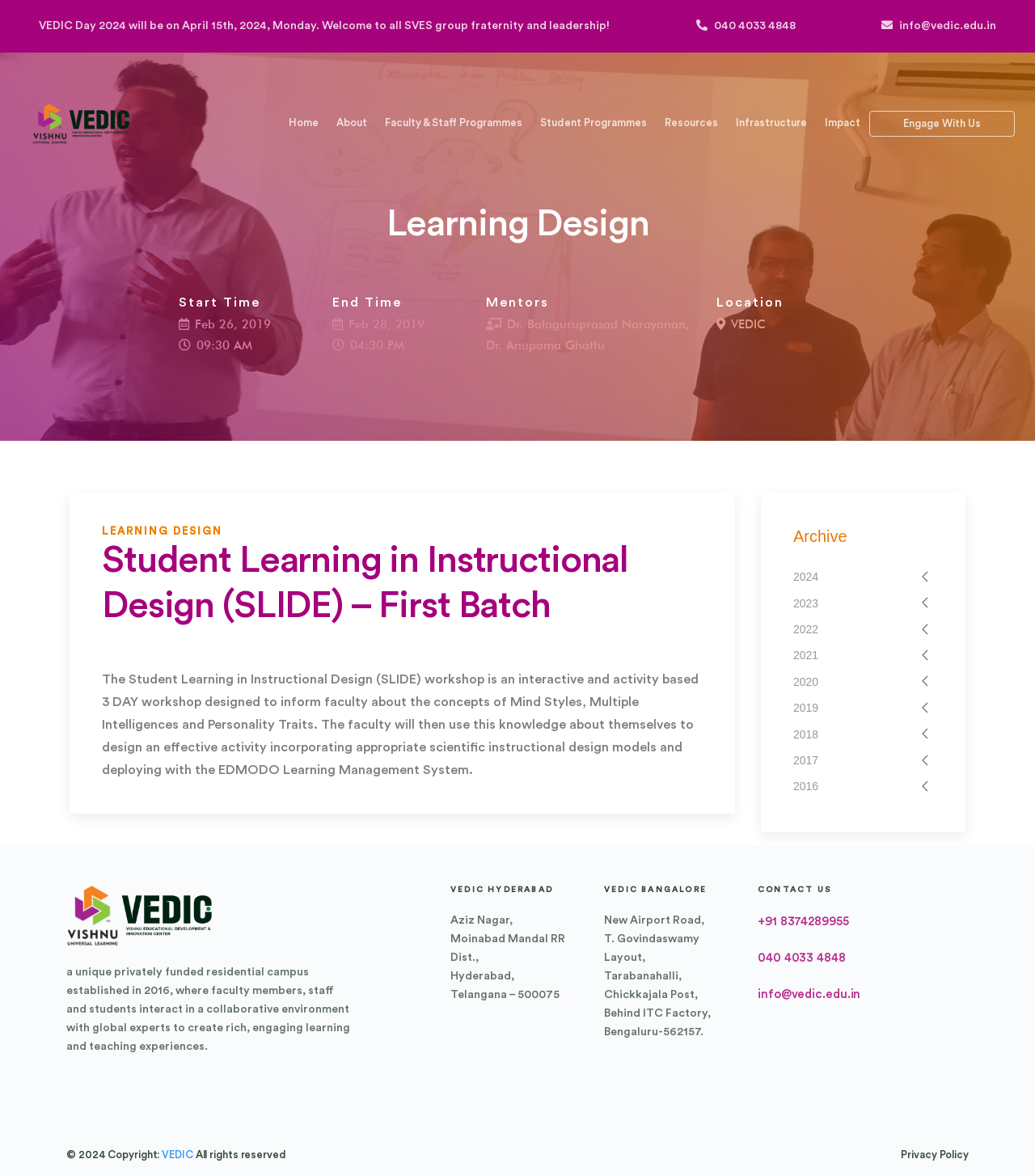Find and provide the bounding box coordinates for the UI element described with: "Student Programmes".

[0.513, 0.094, 0.634, 0.115]